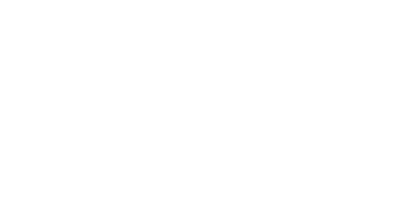What type of audience is the image geared towards?
Please ensure your answer is as detailed and informative as possible.

The overall style of the image appears to be geared towards an audience interested in technology, productivity tips, or digital solutions for everyday challenges, which suggests that the content is intended for individuals who are interested in staying up-to-date with the latest tech trends and finding ways to improve their productivity.